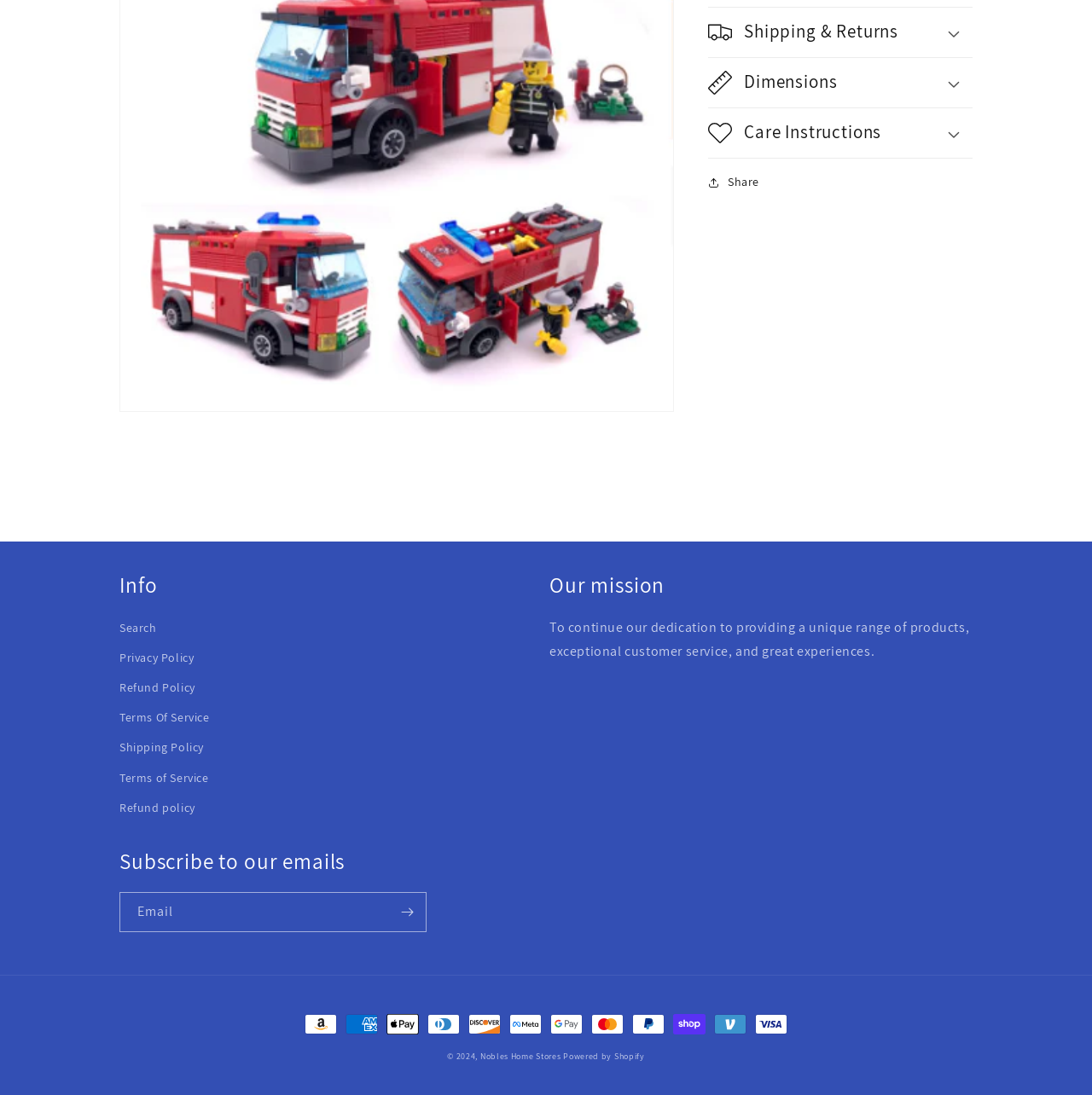Find the bounding box coordinates of the clickable region needed to perform the following instruction: "Click on 'Contact'". The coordinates should be provided as four float numbers between 0 and 1, i.e., [left, top, right, bottom].

None